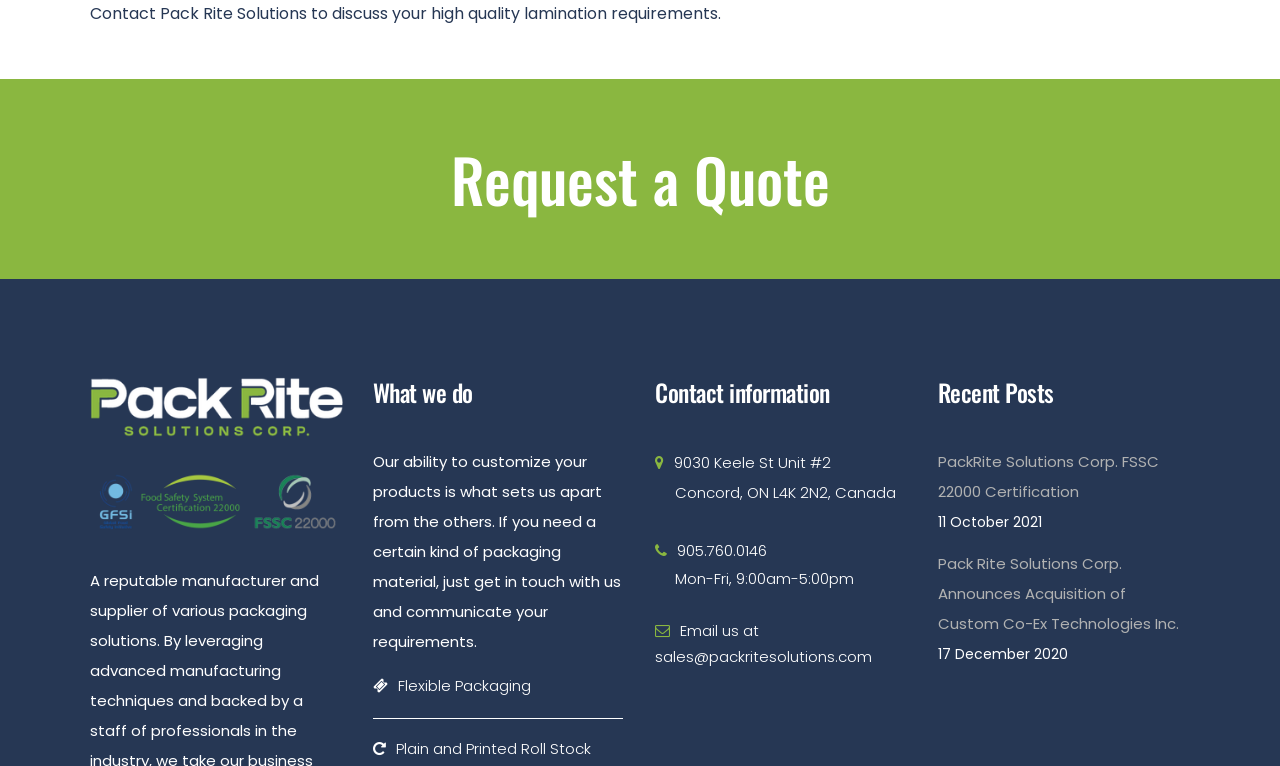Refer to the image and provide an in-depth answer to the question: 
What is the topic of the recent post on October 11, 2021?

I found the recent post section with the heading 'Recent Posts' and looked for the post with the date '11 October 2021' and found the topic listed as 'PackRite Solutions Corp. FSSC 22000 Certification'.